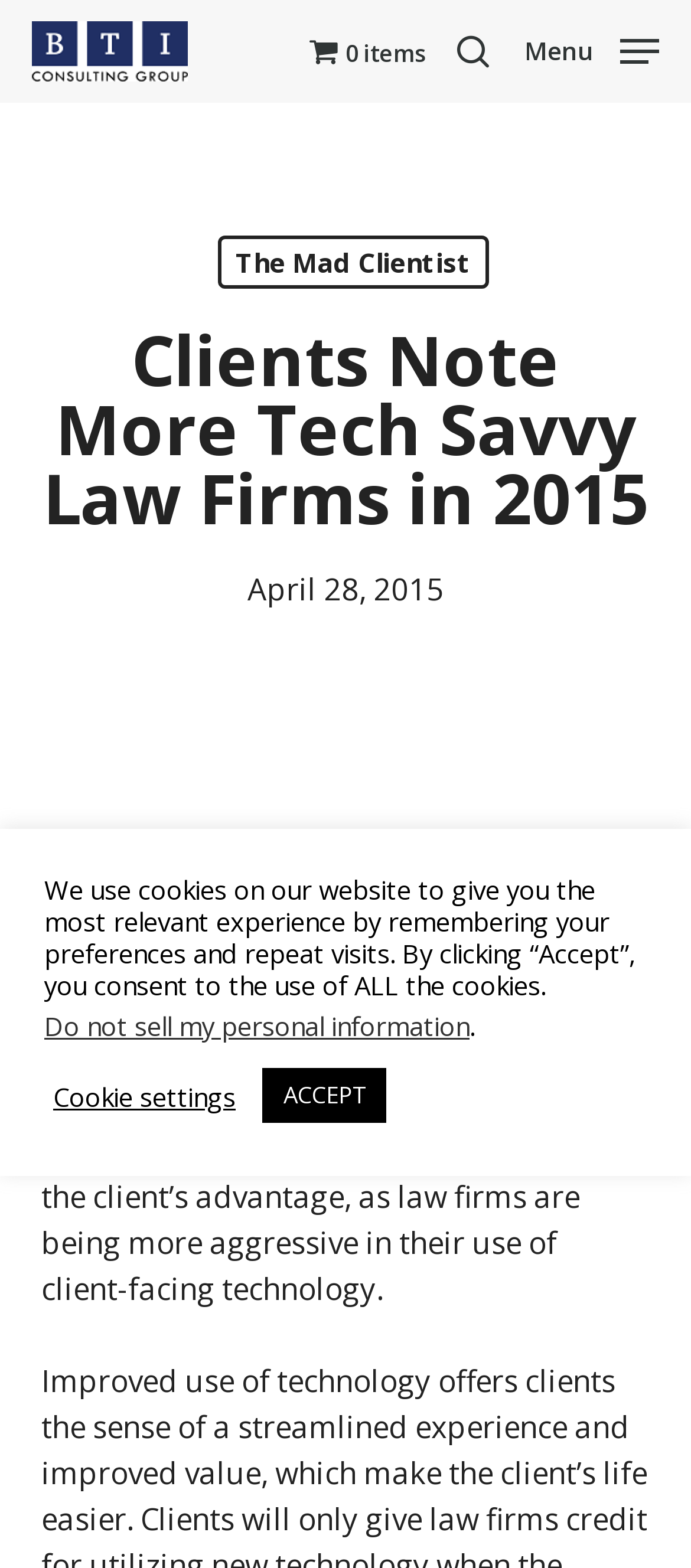Specify the bounding box coordinates of the area to click in order to follow the given instruction: "open navigation menu."

[0.759, 0.017, 0.954, 0.044]